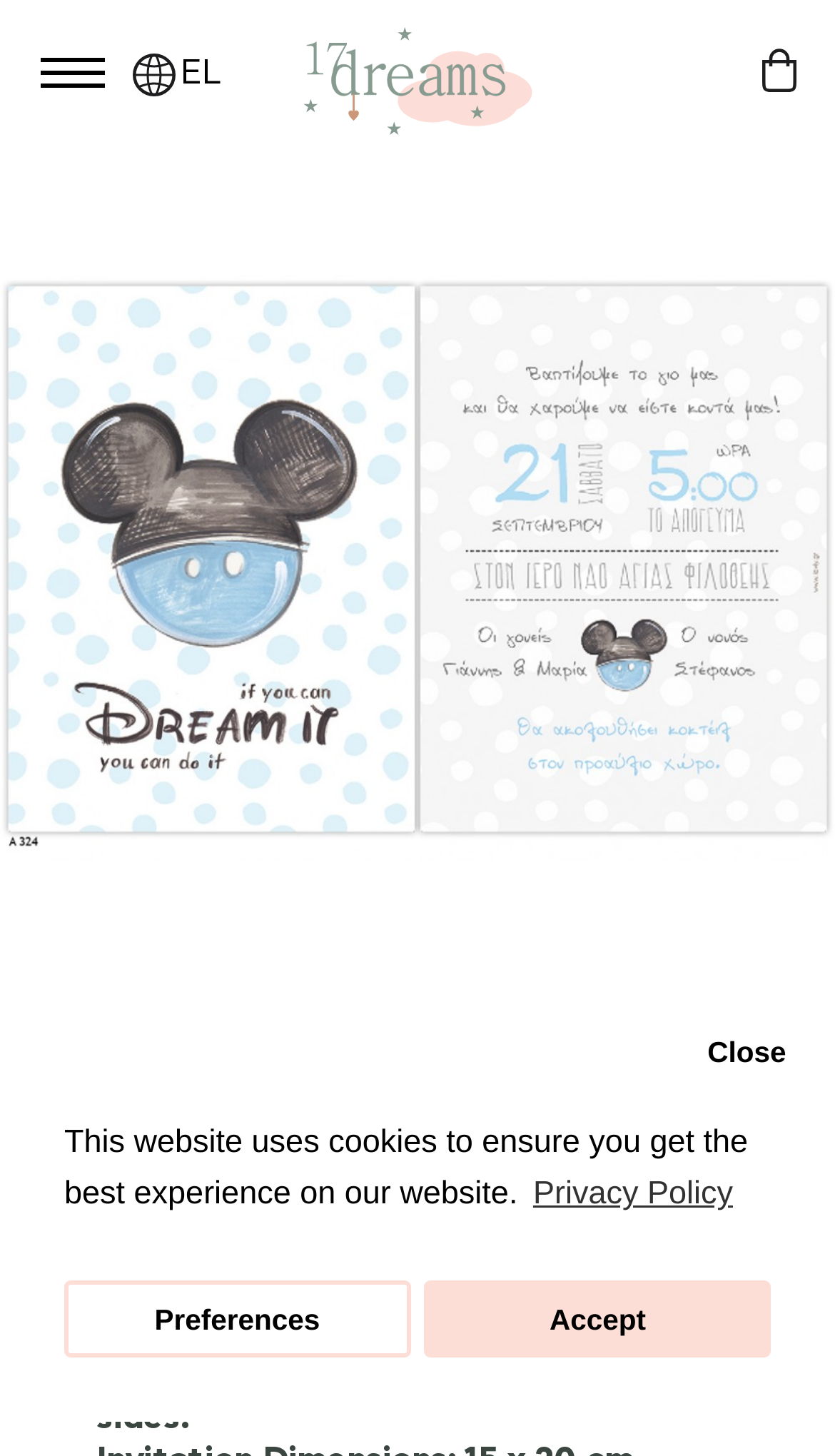Find the bounding box coordinates for the UI element whose description is: "Privacy Policy". The coordinates should be four float numbers between 0 and 1, in the format [left, top, right, bottom].

[0.631, 0.8, 0.885, 0.84]